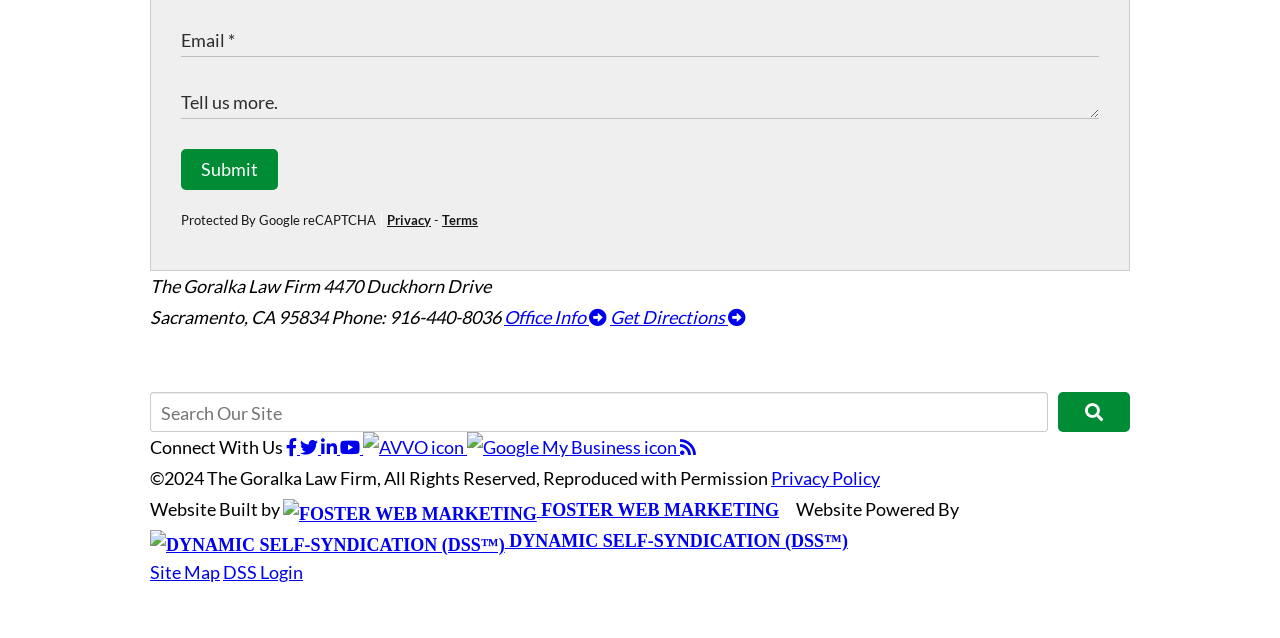Please determine the bounding box coordinates of the section I need to click to accomplish this instruction: "Get Directions".

[0.477, 0.557, 0.583, 0.591]